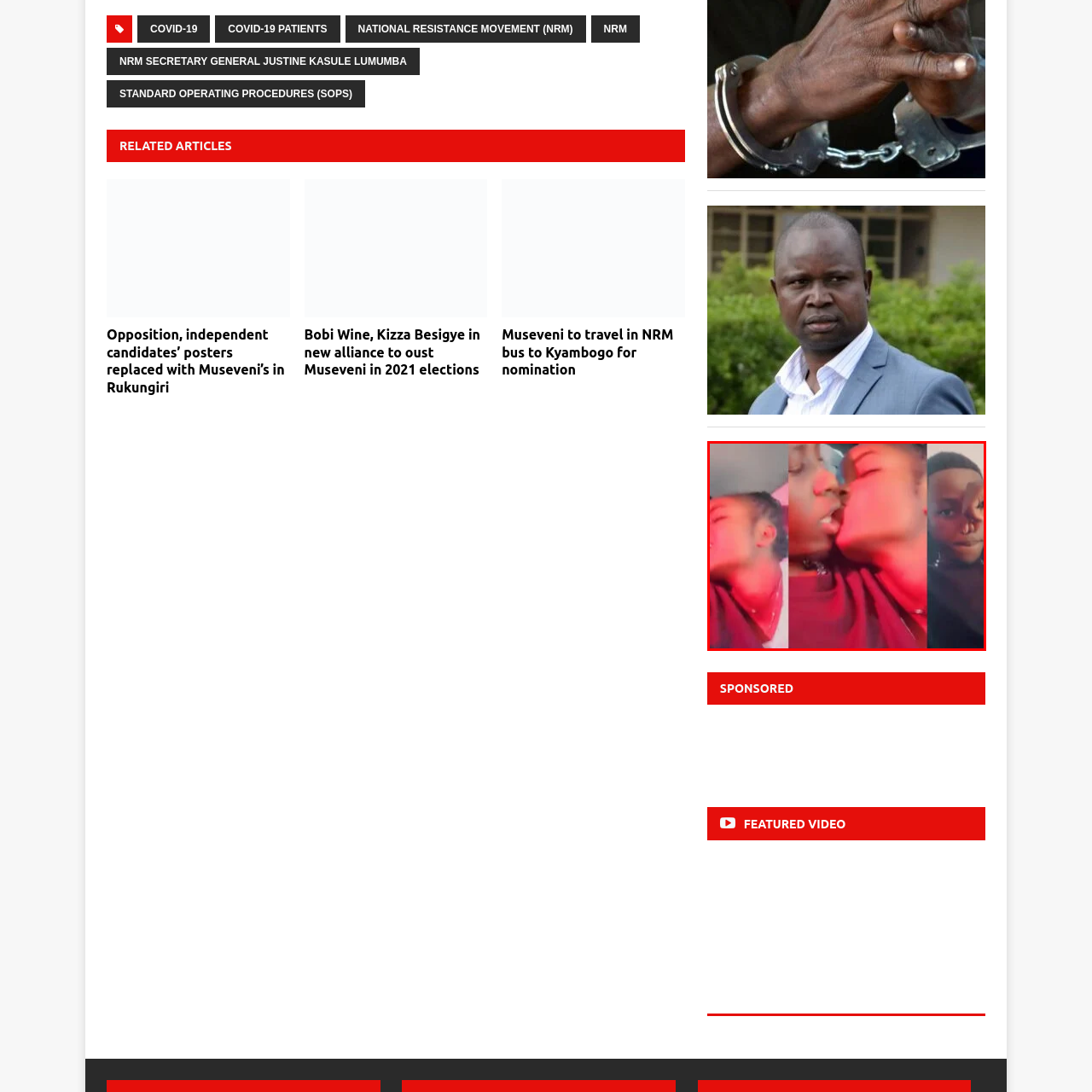How many shots are displayed in the image?
Inspect the image enclosed by the red bounding box and respond with as much detail as possible.

The image features a sequence of three shots, each capturing a romantic moment between the two individuals, showcasing their connection and intimacy.